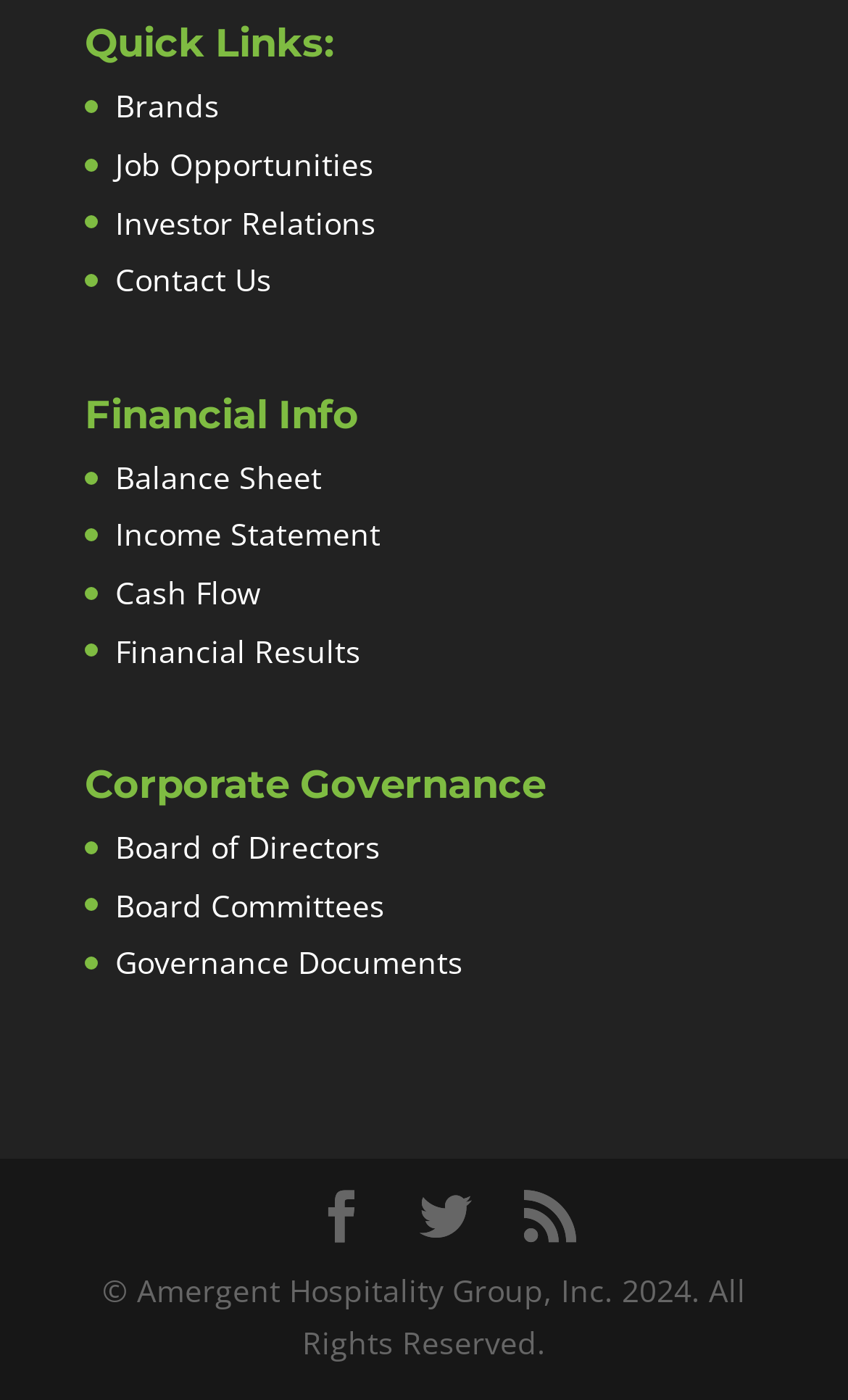What is the purpose of the three links at the bottom?
Provide a short answer using one word or a brief phrase based on the image.

Social media links